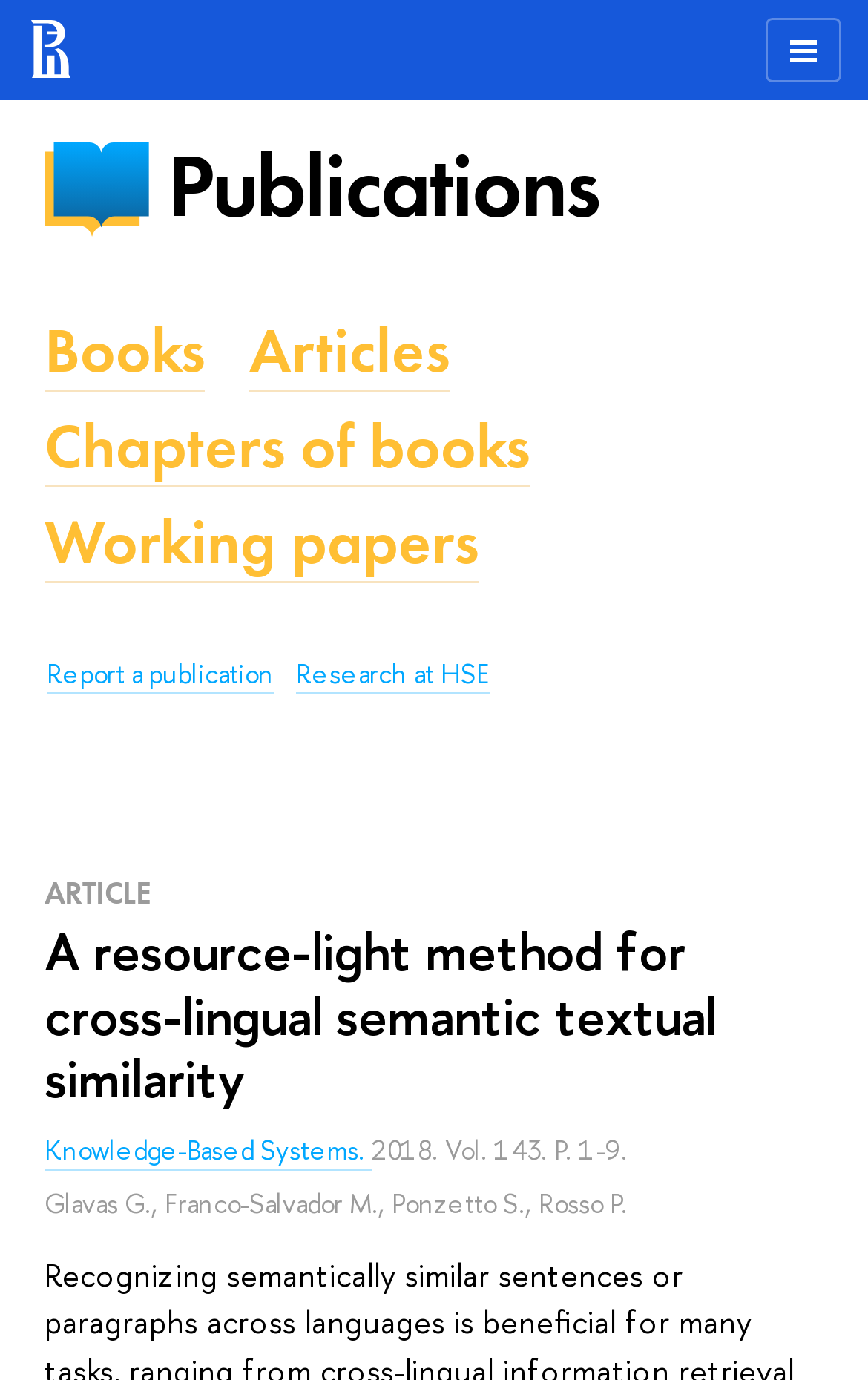Locate the bounding box coordinates of the element that needs to be clicked to carry out the instruction: "Go to the page of 'Knowledge-Based Systems'". The coordinates should be given as four float numbers ranging from 0 to 1, i.e., [left, top, right, bottom].

[0.051, 0.821, 0.428, 0.849]